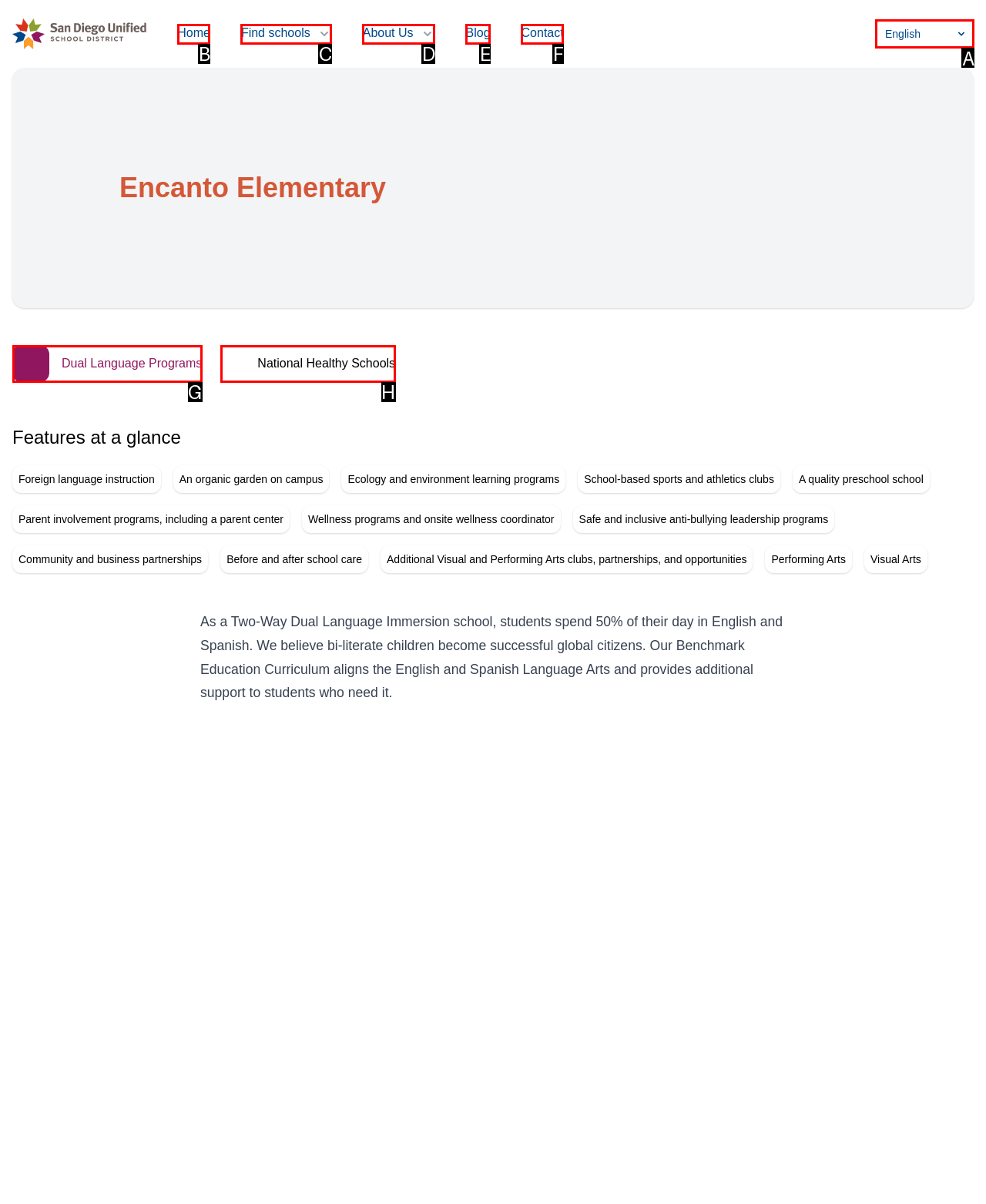For the instruction: Visit the Instagram page, determine the appropriate UI element to click from the given options. Respond with the letter corresponding to the correct choice.

None